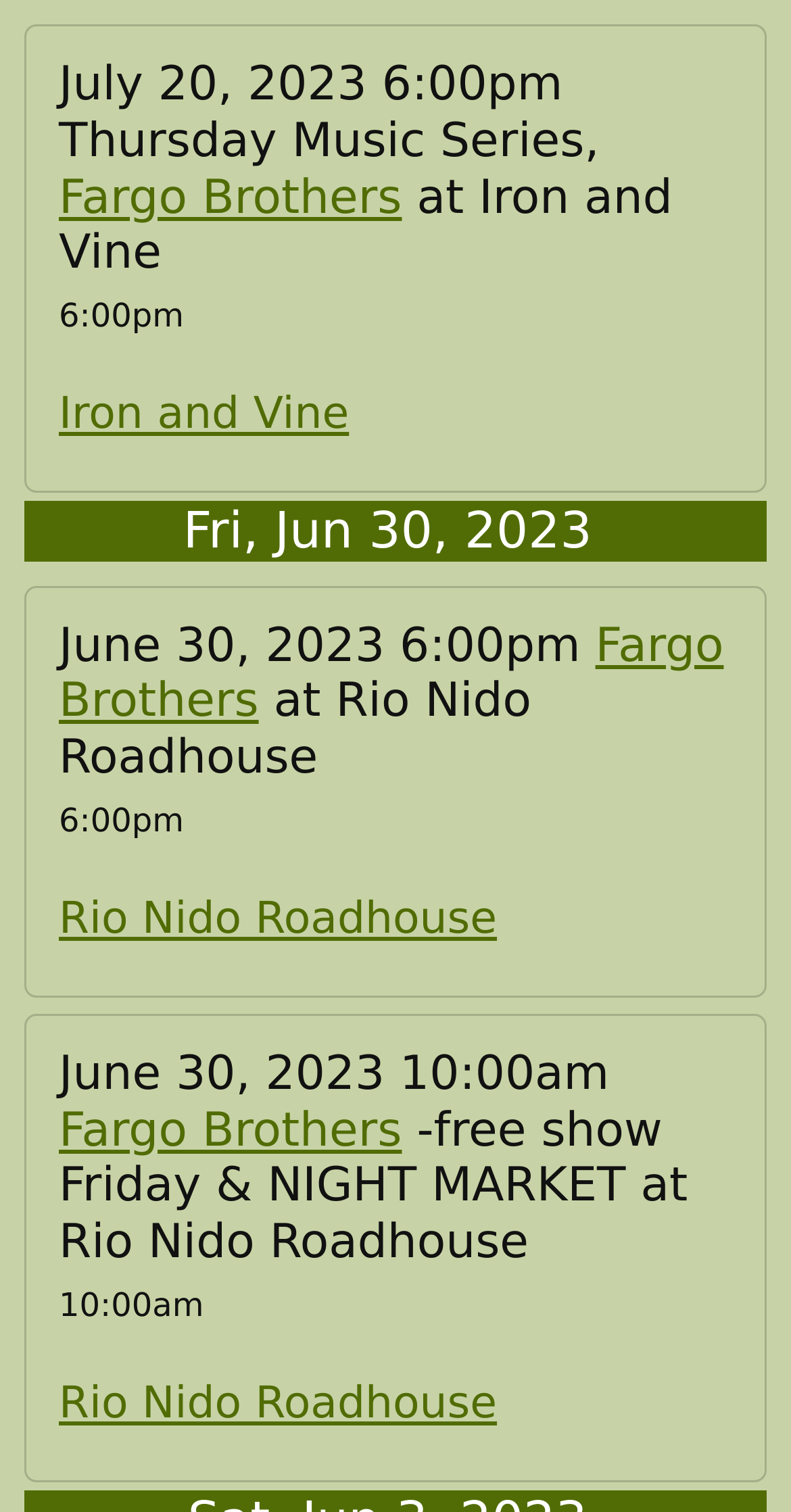Locate the UI element described as follows: "Iron and Vine". Return the bounding box coordinates as four float numbers between 0 and 1 in the order [left, top, right, bottom].

[0.074, 0.258, 0.441, 0.291]